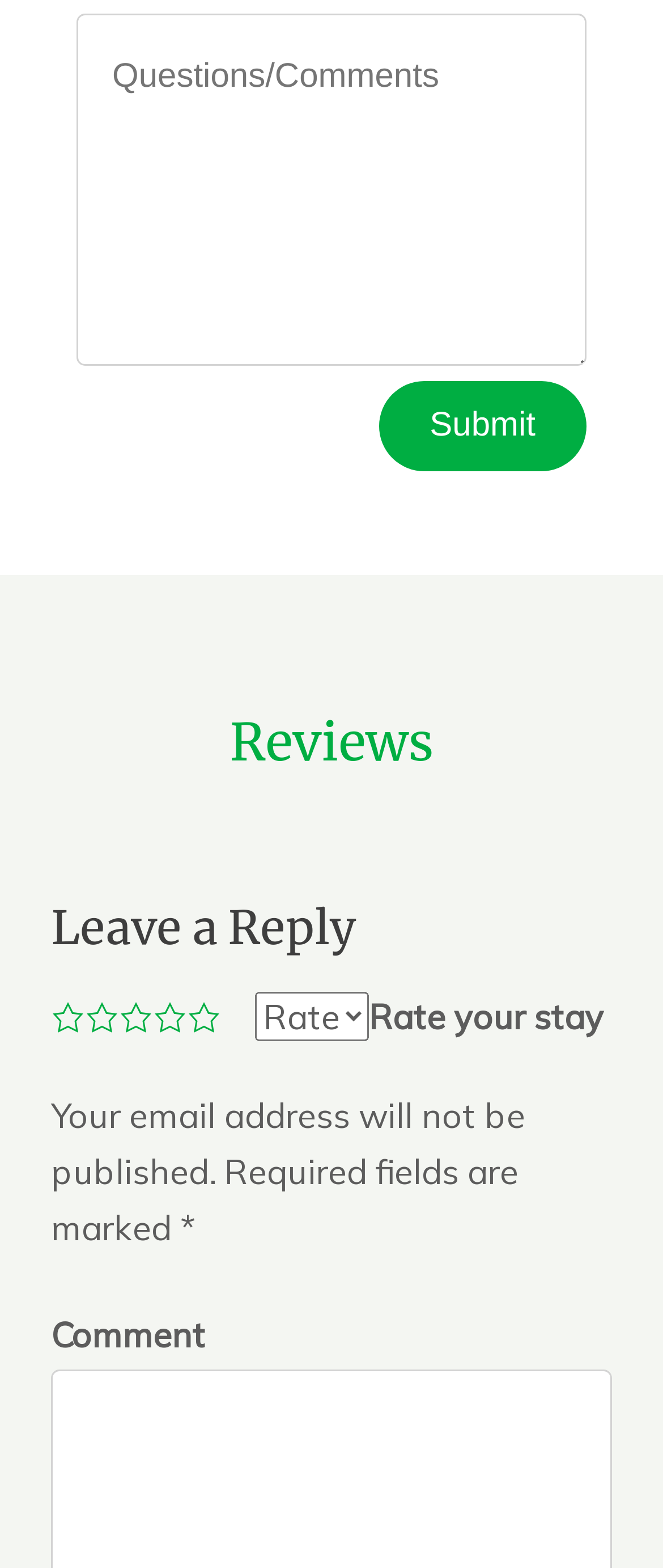Can you find the bounding box coordinates of the area I should click to execute the following instruction: "Leave a reply"?

[0.077, 0.573, 0.923, 0.609]